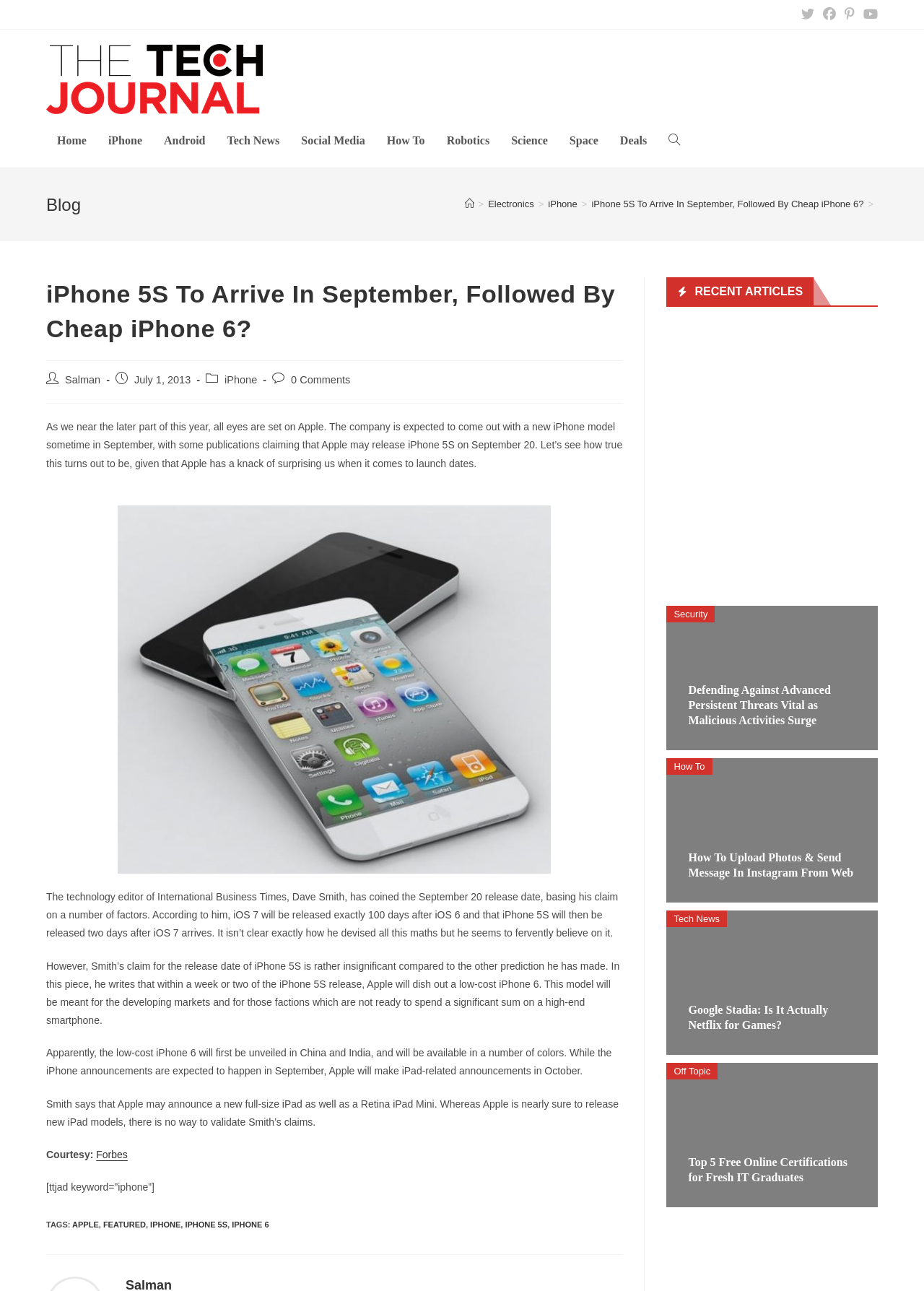Find the bounding box coordinates of the clickable element required to execute the following instruction: "Read the article about iPhone 5S". Provide the coordinates as four float numbers between 0 and 1, i.e., [left, top, right, bottom].

[0.05, 0.215, 0.674, 0.28]